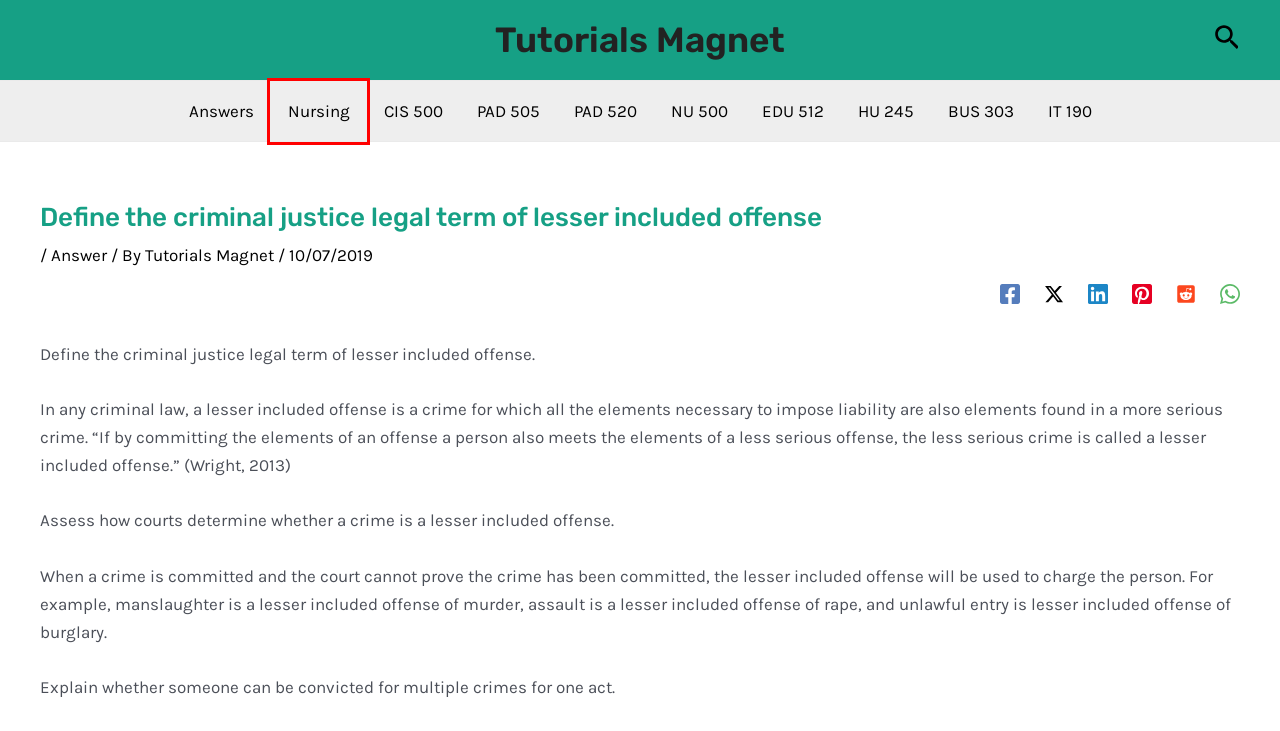Observe the provided screenshot of a webpage that has a red rectangle bounding box. Determine the webpage description that best matches the new webpage after clicking the element inside the red bounding box. Here are the candidates:
A. HU 245
B. Tutorials Magnet
C. Tutorials Magnet, Author at Tutorials Magnet %
D. NU 500
E. PAD 520
F. Nursing
G. CIS 500
H. IT 190

F